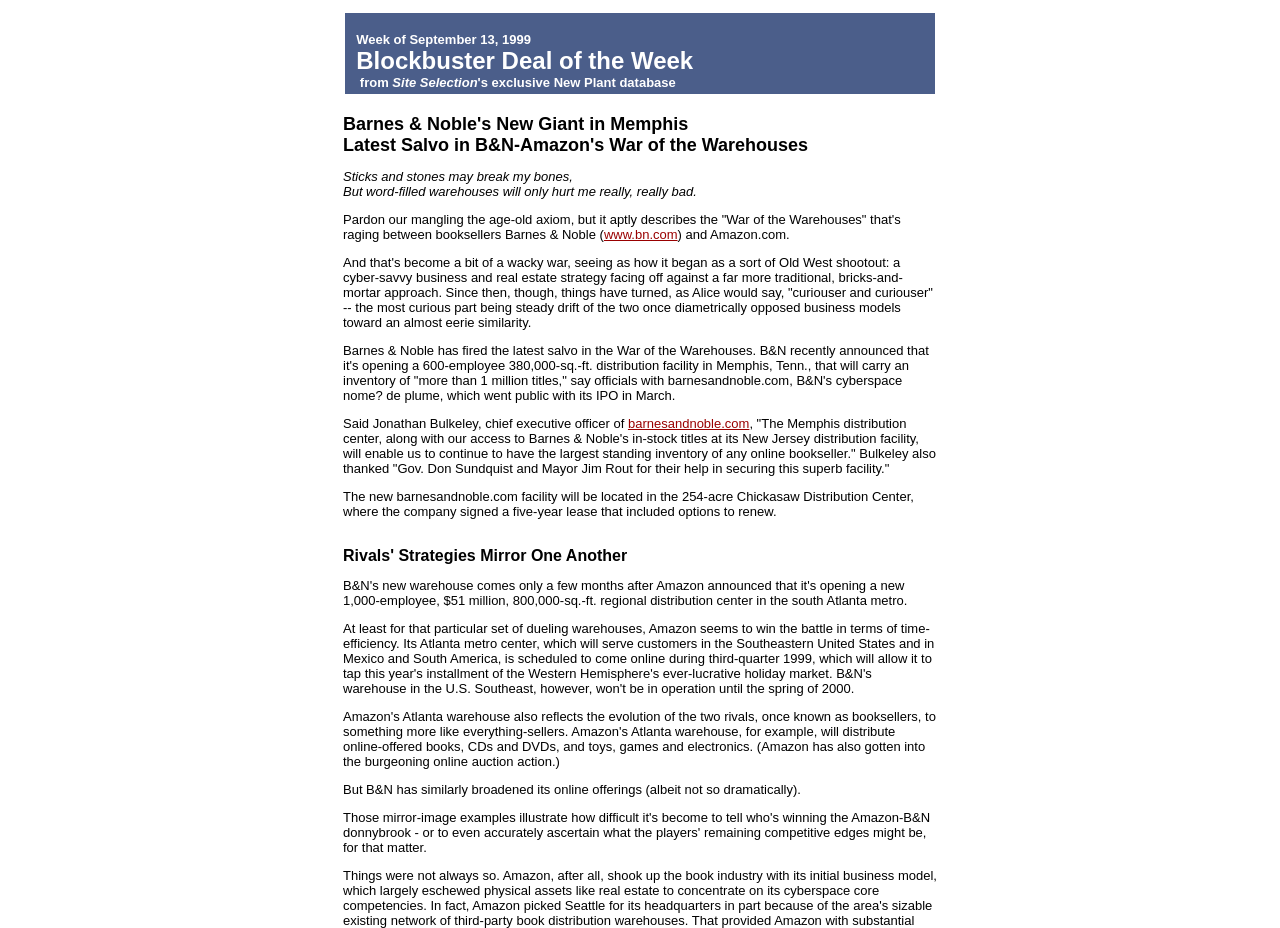Please provide a detailed answer to the question below based on the screenshot: 
What is the name of the website mentioned in the article?

The answer can be found in the link text 'barnesandnoble.com' which is mentioned in the article as the website of Barnes & Noble.